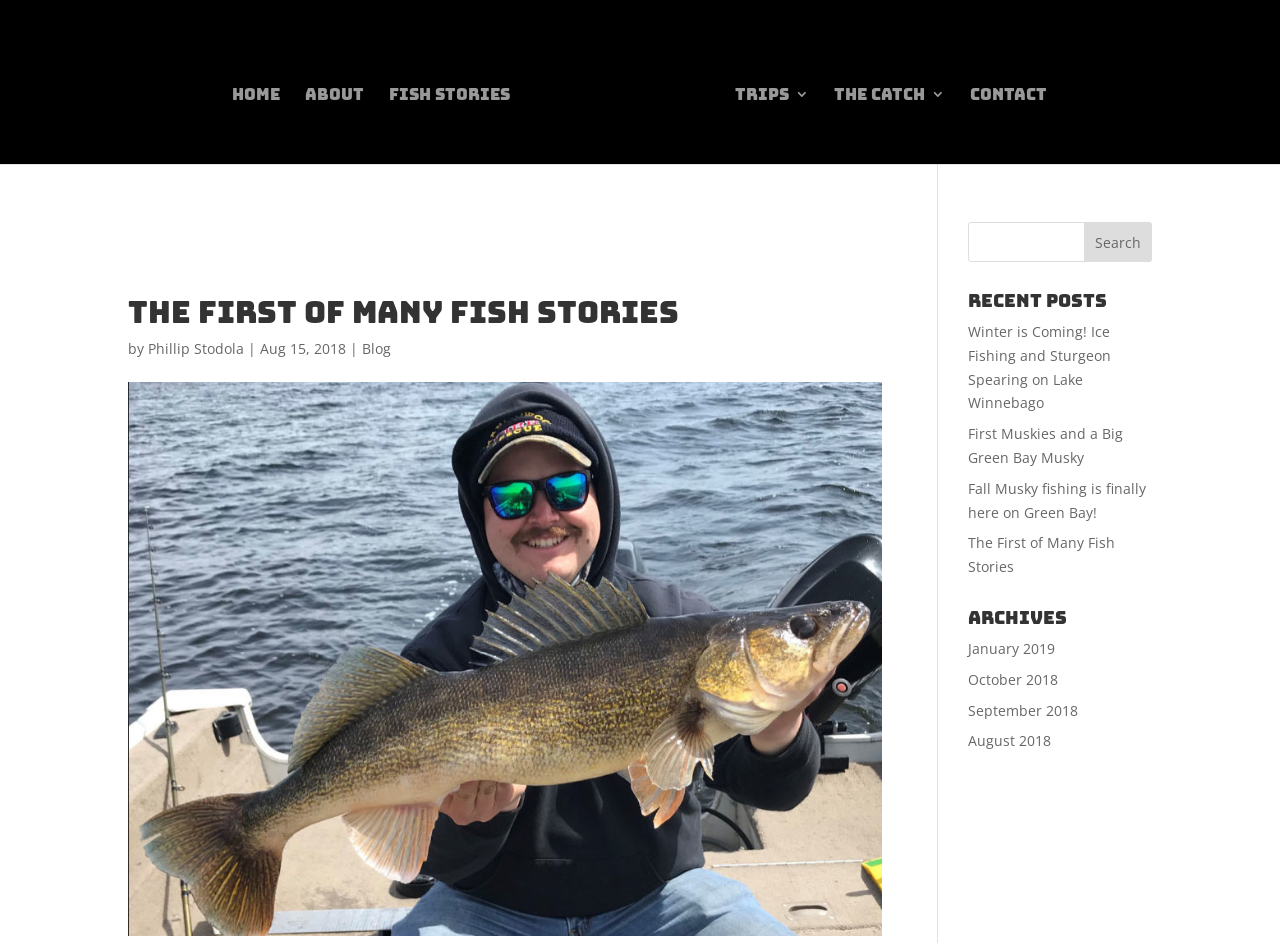Show the bounding box coordinates for the HTML element as described: "alt="Angler Sport Fishing"".

[0.415, 0.05, 0.554, 0.241]